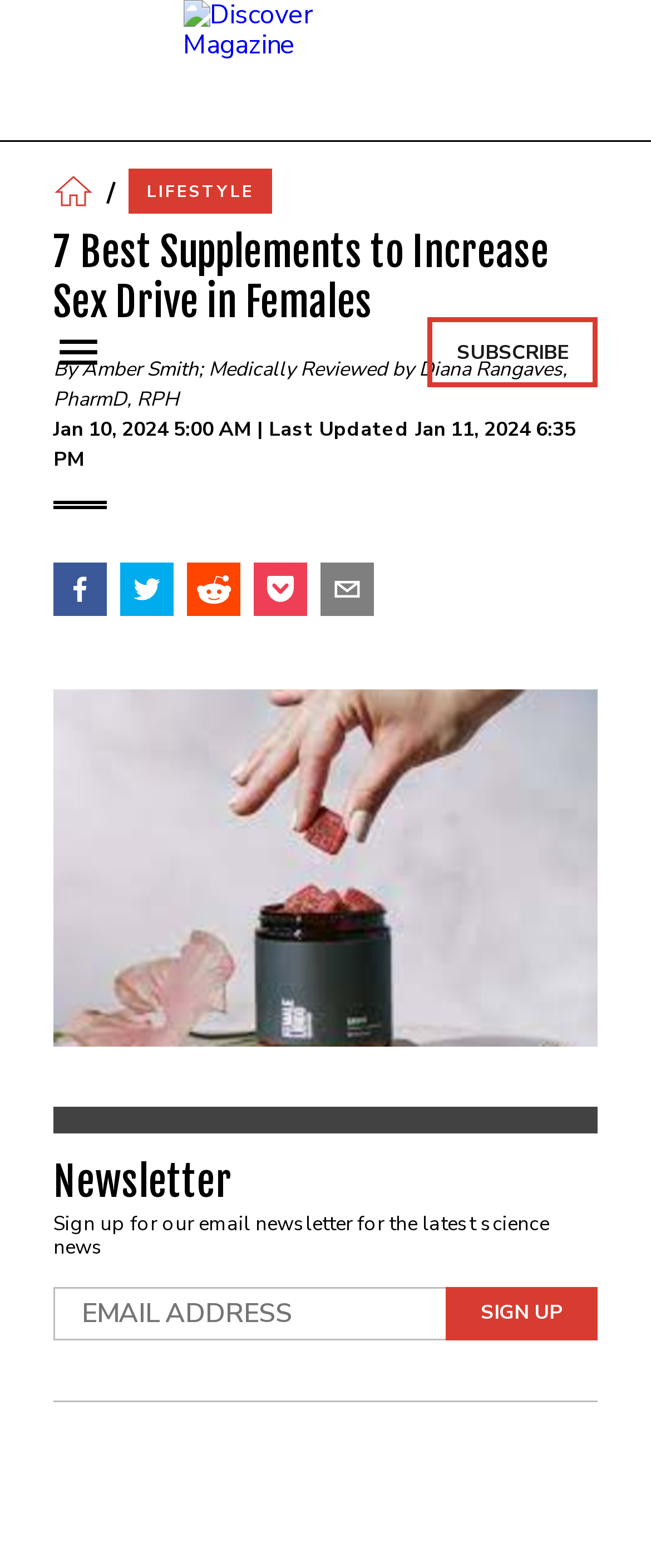Predict the bounding box coordinates of the UI element that matches this description: "Diana Rangaves, PharmD, RPH". The coordinates should be in the format [left, top, right, bottom] with each value between 0 and 1.

[0.082, 0.227, 0.872, 0.263]